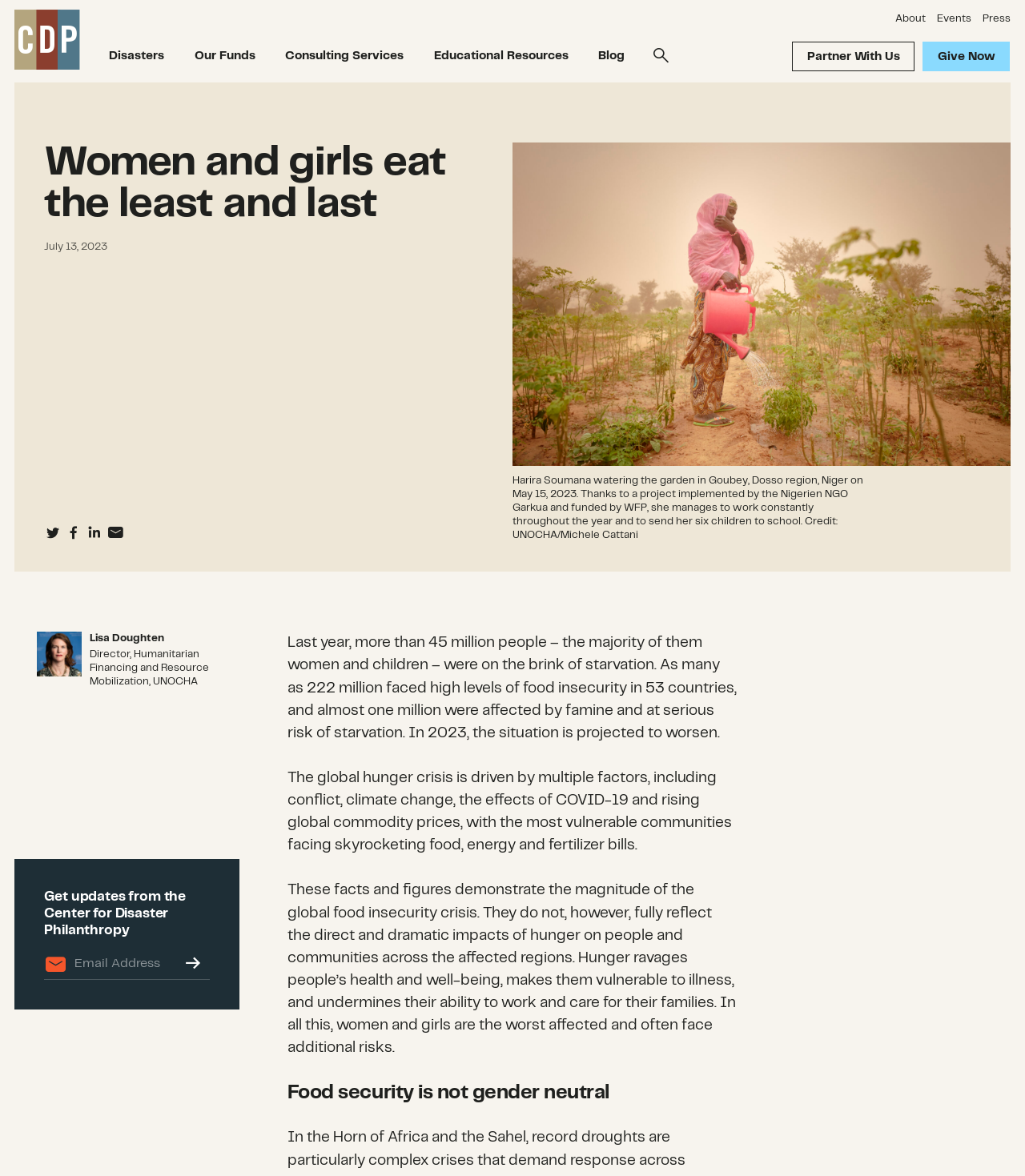Determine the bounding box coordinates for the region that must be clicked to execute the following instruction: "Submit your email for updates".

[0.172, 0.805, 0.204, 0.833]